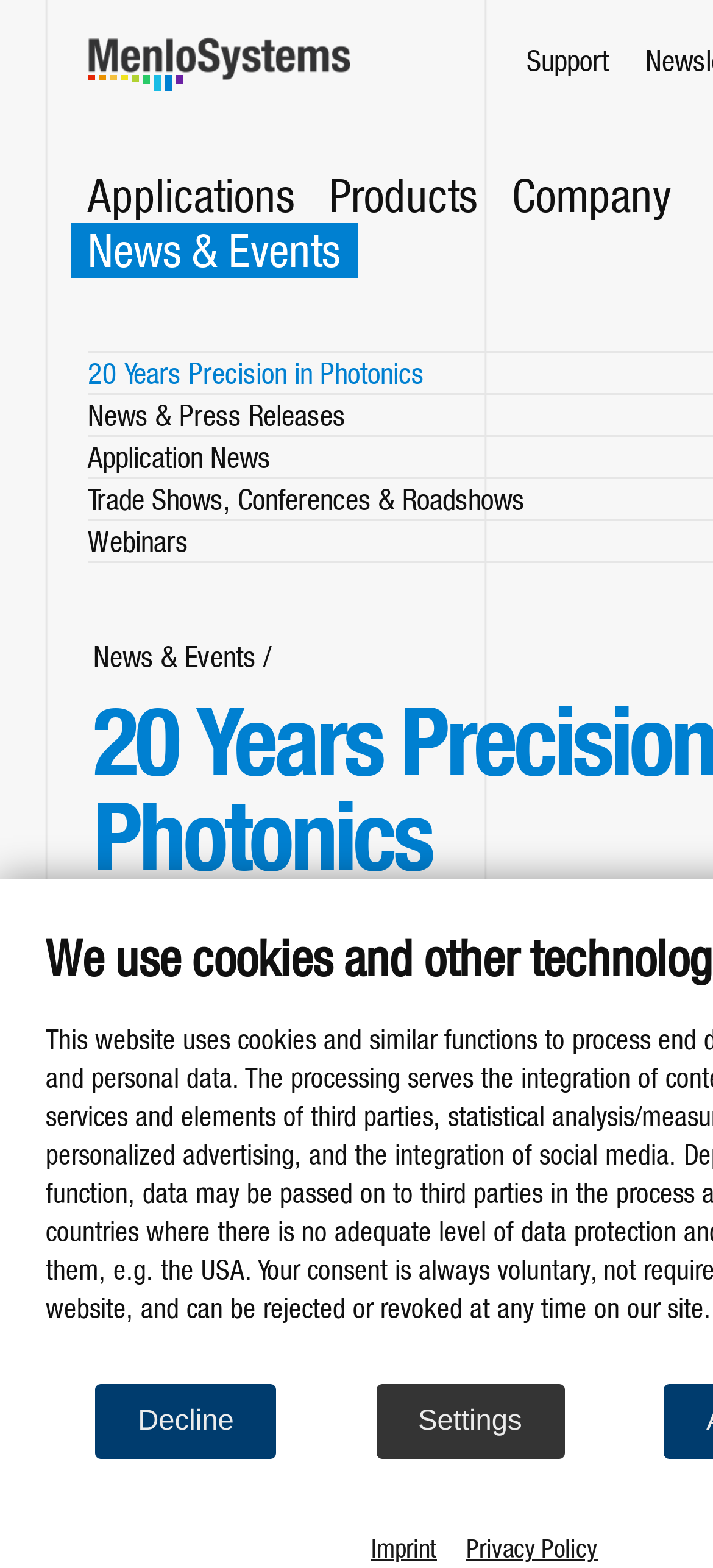What is the language selection option?
Kindly answer the question with as much detail as you can.

The language selection option is located at the top right corner of the webpage, and it provides two options: 'English' and 'Chinese'. These options are represented by links with corresponding flag icons.